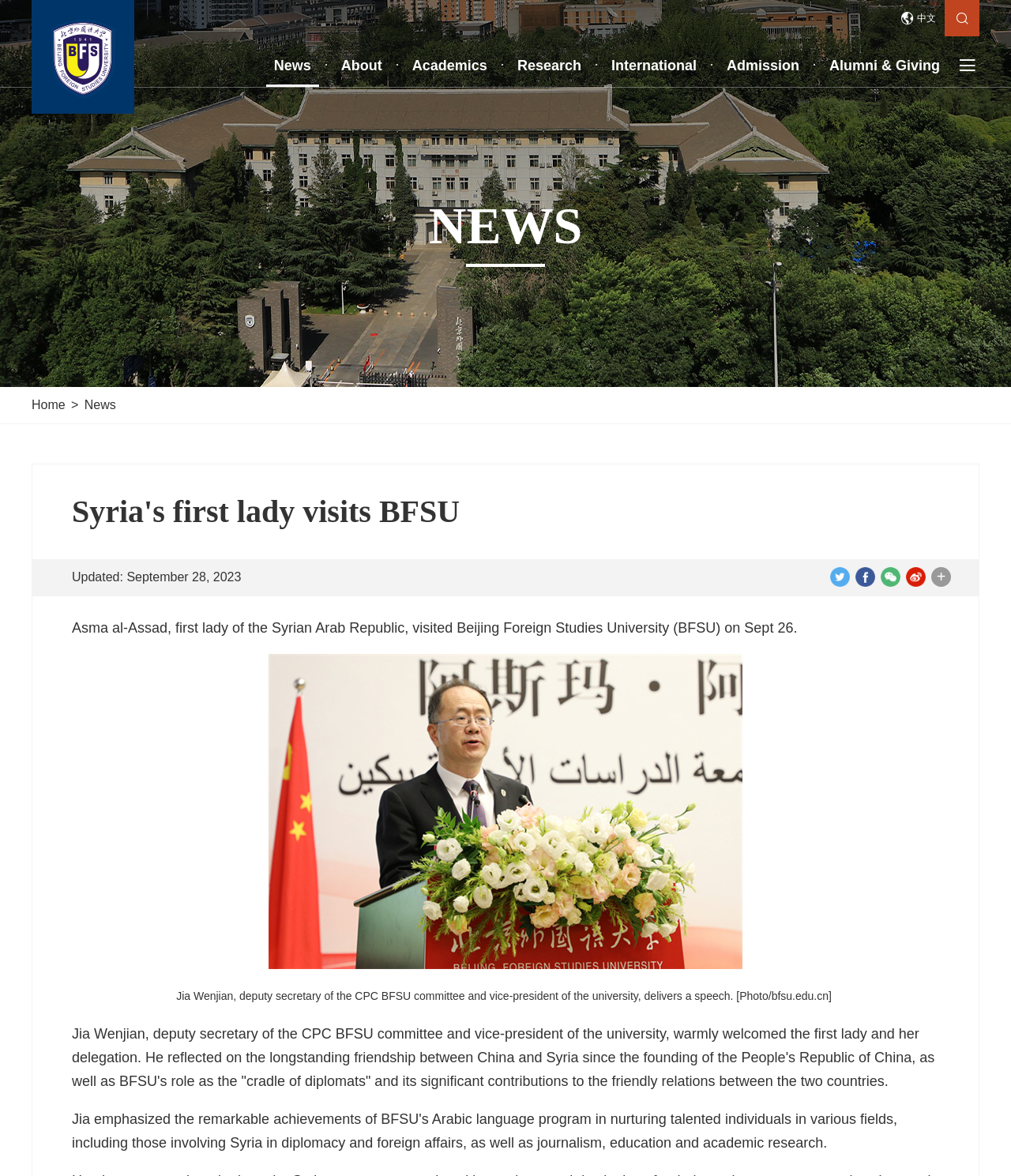Determine the bounding box for the UI element that matches this description: "Admission".

[0.711, 0.04, 0.798, 0.074]